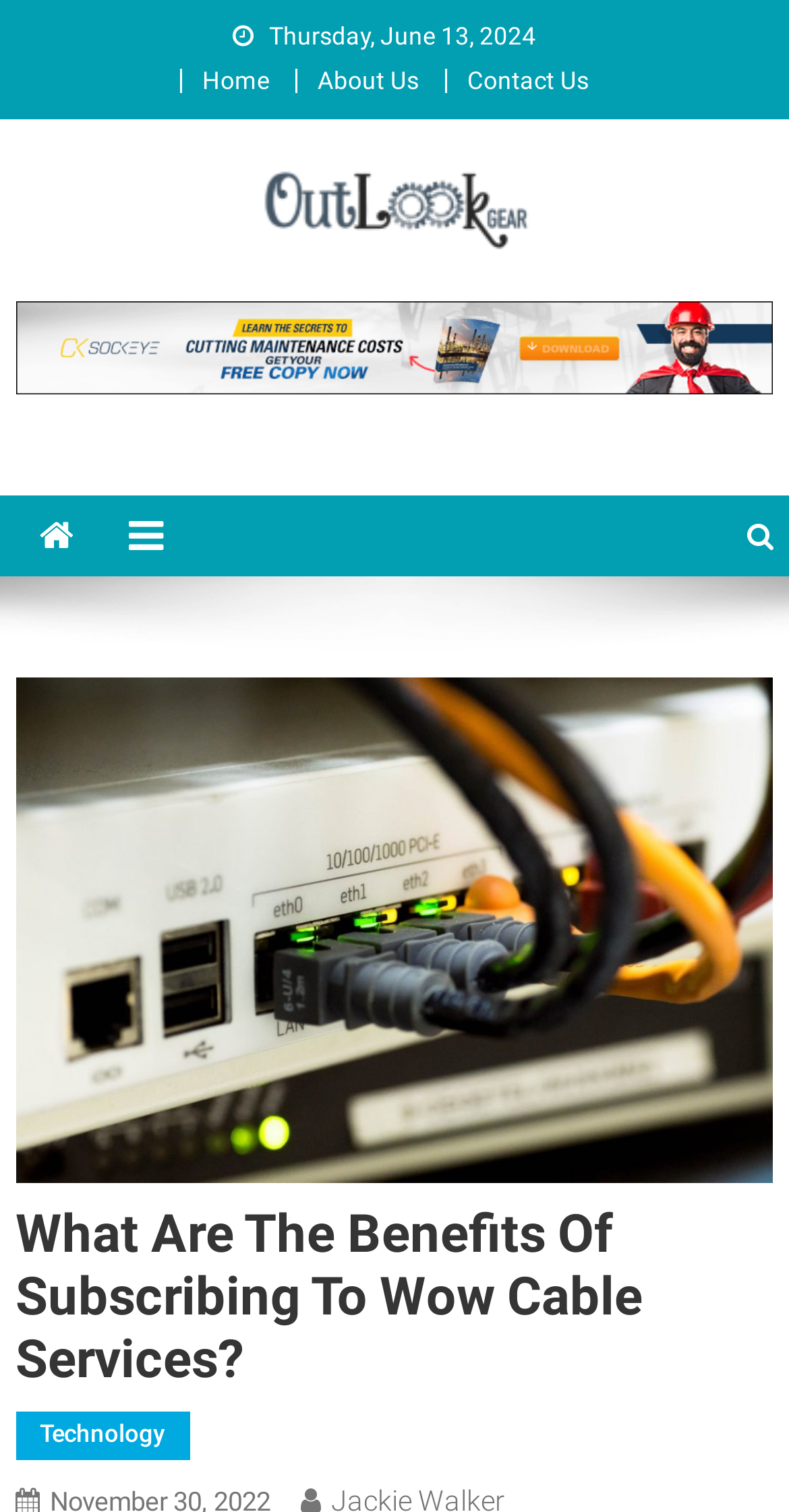Describe every aspect of the webpage comprehensively.

The webpage appears to be a blog article discussing the benefits of subscribing to Wow cable services. At the top of the page, there is a date displayed, "Thursday, June 13, 2024", which is positioned near the top-left corner of the page. Below the date, there are three navigation links: "Home", "About Us", and "Contact Us", which are aligned horizontally and centered at the top of the page.

To the right of the navigation links, there is a logo image with the text "Out Look Gear" next to it. This logo is positioned near the top-center of the page. Below the logo, there is a link with the same text, "Out Look Gear", which is a bit larger in size.

On the left side of the page, there is a section with a heading "General Blog" and two social media links, represented by icons. These elements are positioned near the top-left corner of the page.

The main content of the page starts with a heading "What Are The Benefits Of Subscribing To Wow Cable Services?" which is positioned near the middle of the page. Below the heading, there is a link to a category "Technology" at the bottom-left corner of the page.

At the top-right corner of the page, there is a search icon, represented by a magnifying glass symbol.